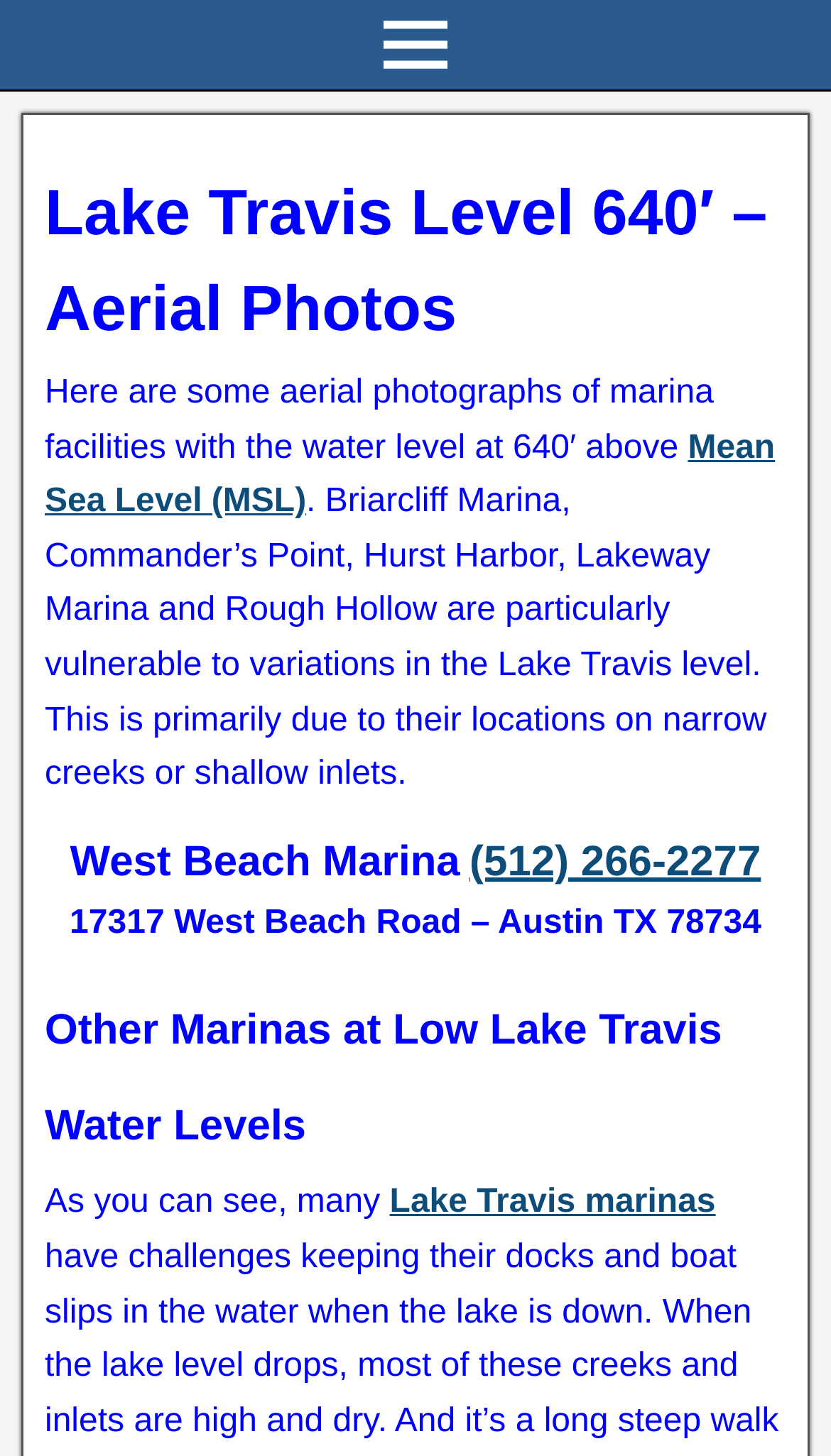Please determine the bounding box coordinates for the UI element described as: "(512) 266-2277".

[0.565, 0.576, 0.916, 0.608]